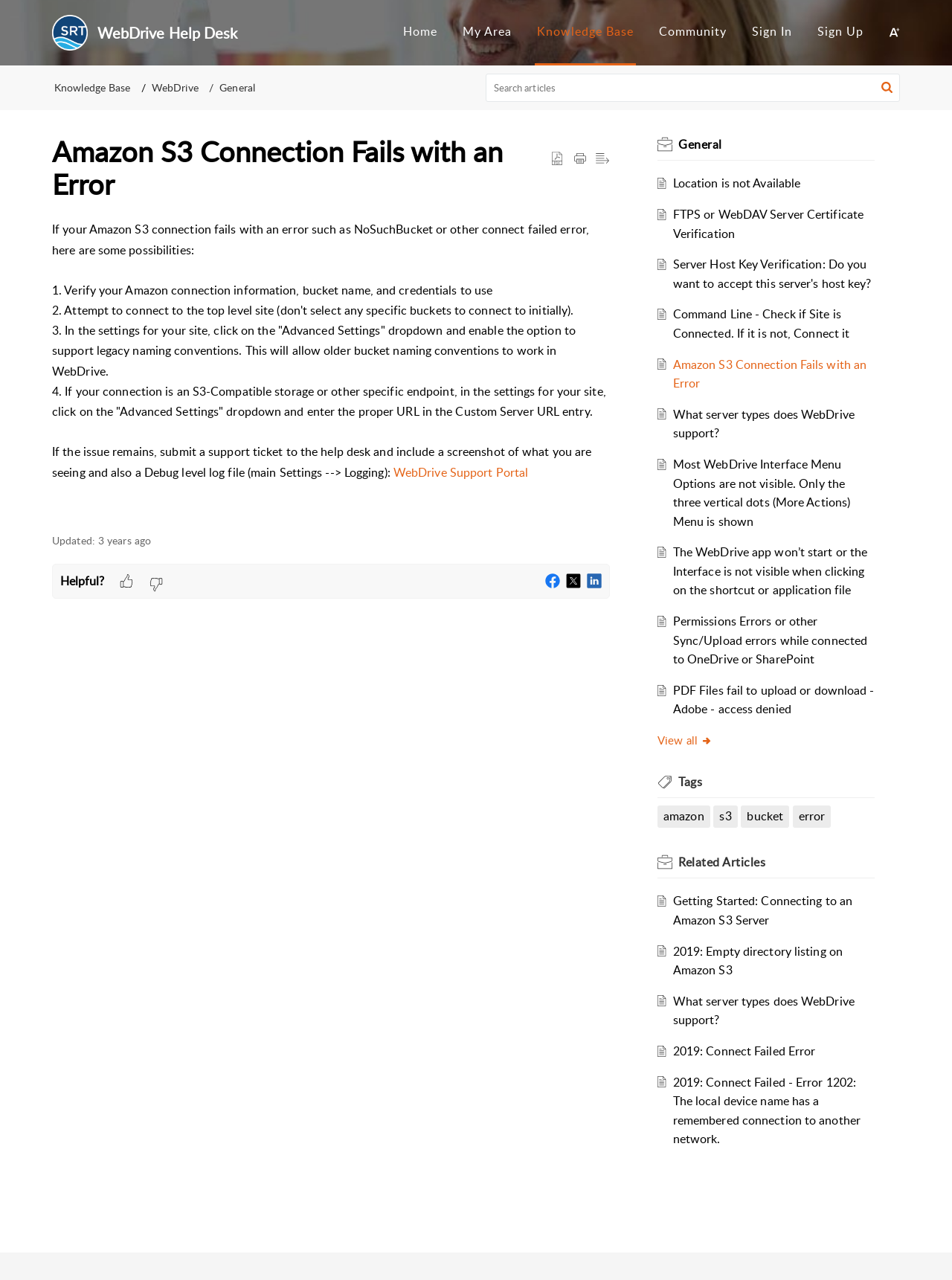Please answer the following question using a single word or phrase: 
How many social media platforms are listed for sharing the webpage?

3